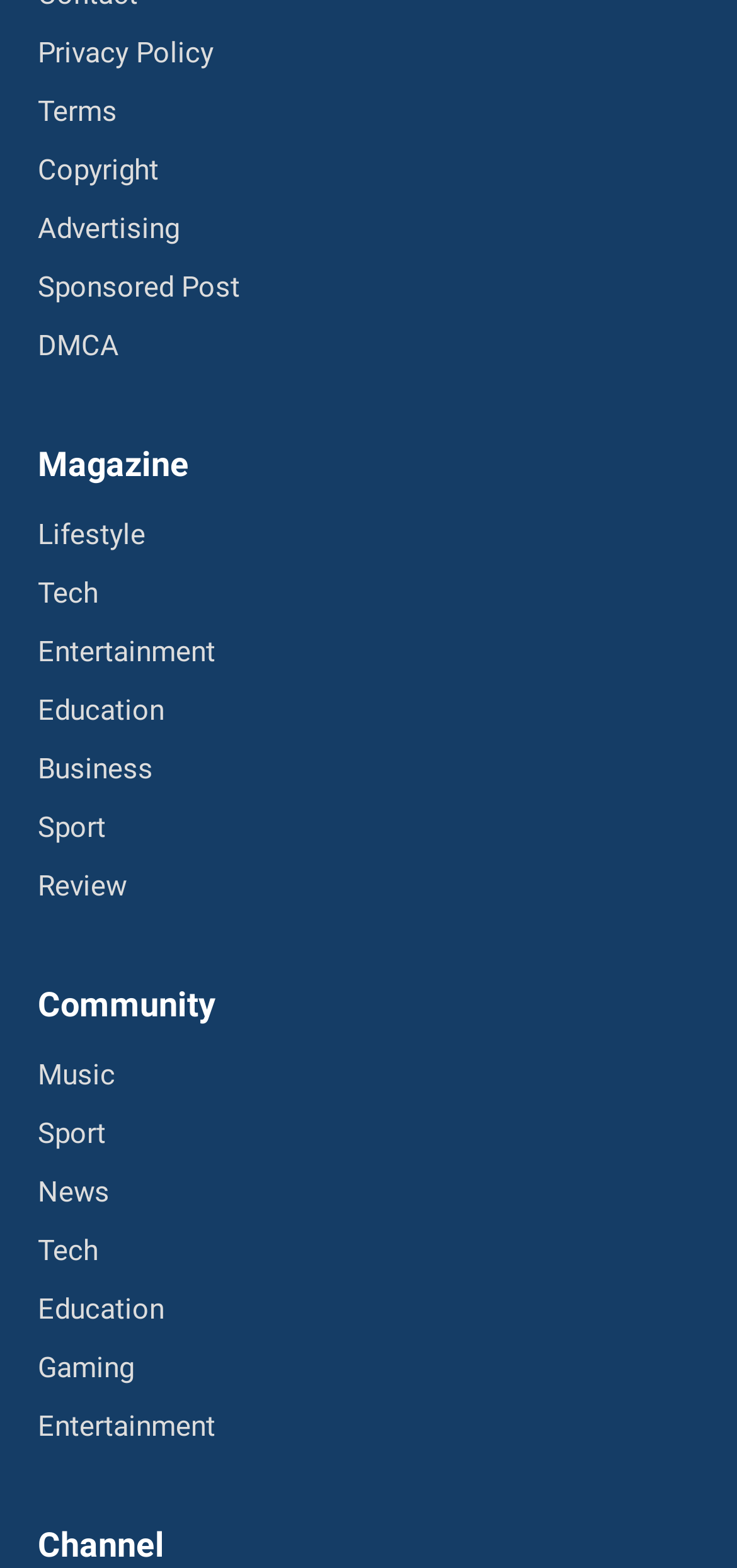What is the second category listed under 'Community'?
Please elaborate on the answer to the question with detailed information.

The second category listed under 'Community' is 'Sport' because the link element with the text 'Sport' has a bounding box with y1 and y2 coordinates that are larger than the first category 'Music' and smaller than the third category 'News'.